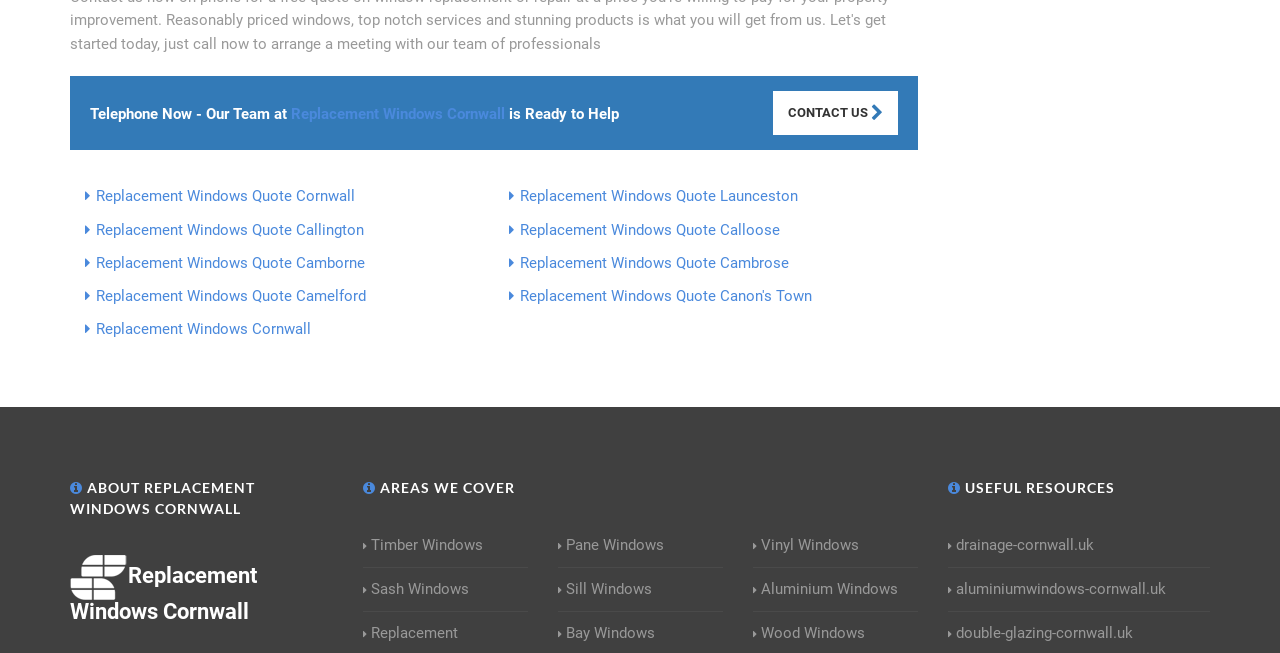Provide the bounding box coordinates of the UI element that matches the description: "Replacement Windows Quote Canon's Town".

[0.406, 0.44, 0.634, 0.467]